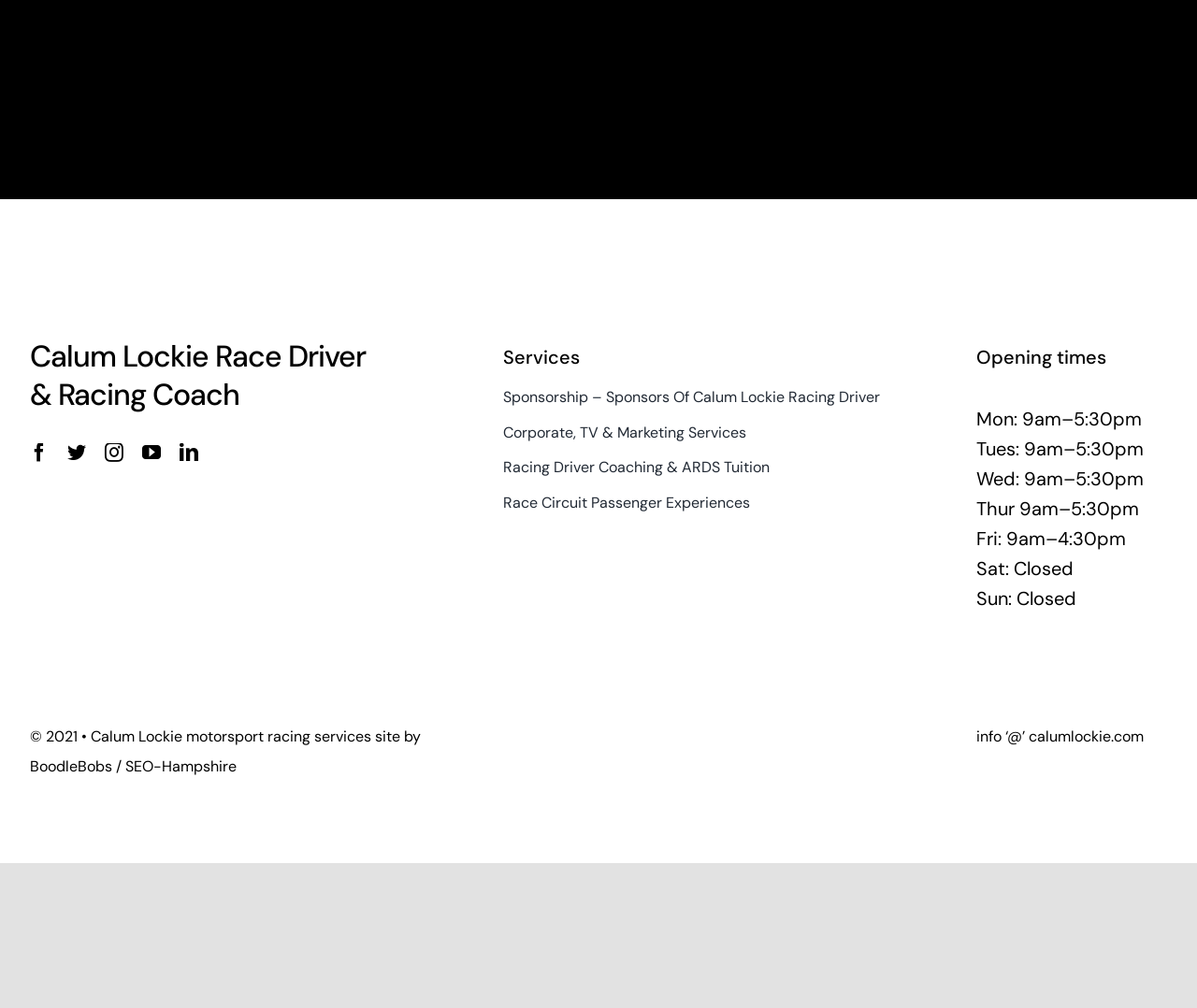Identify the bounding box coordinates for the UI element that matches this description: "Corporate, TV & Marketing Services".

[0.42, 0.561, 0.777, 0.584]